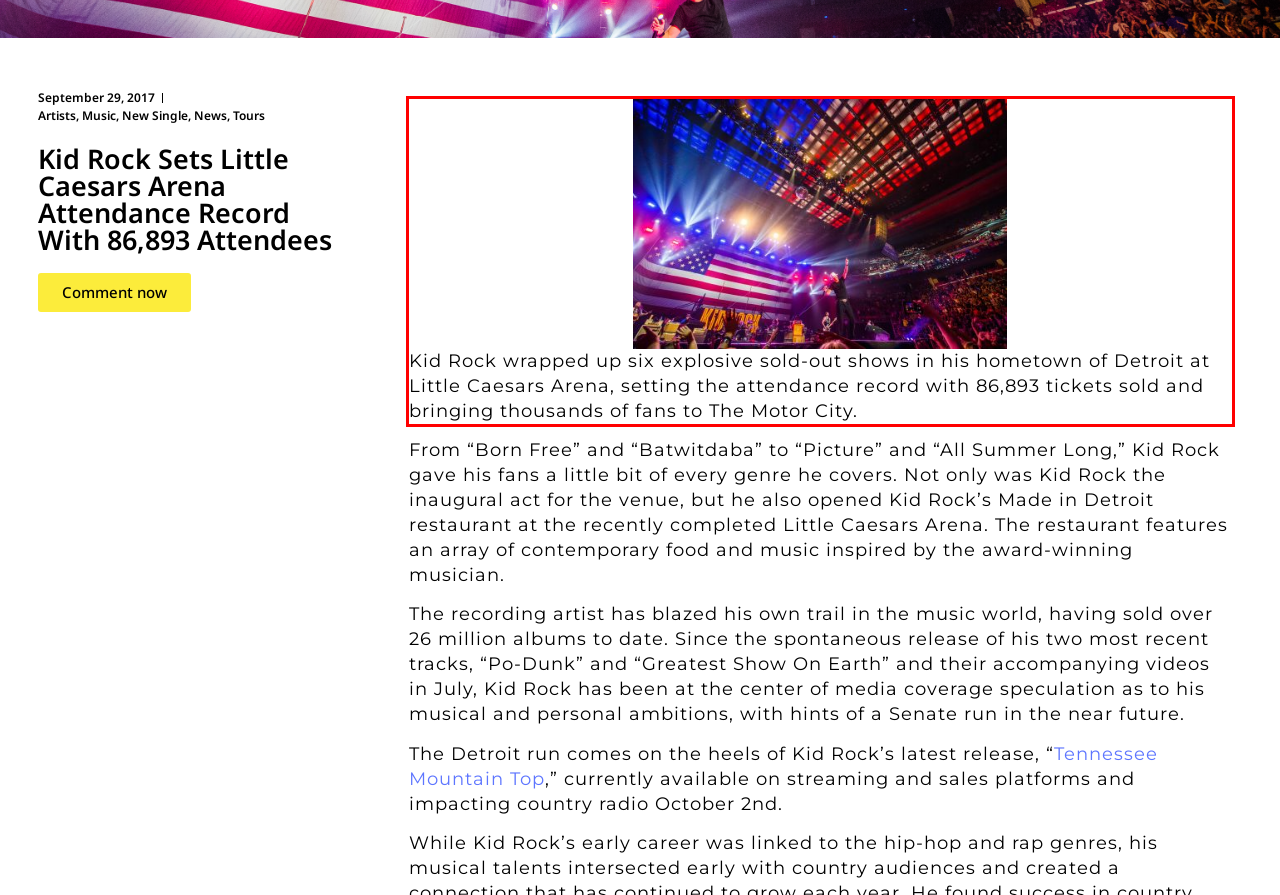Using OCR, extract the text content found within the red bounding box in the given webpage screenshot.

Kid Rock wrapped up six explosive sold-out shows in his hometown of Detroit at Little Caesars Arena, setting the attendance record with 86,893 tickets sold and bringing thousands of fans to The Motor City.